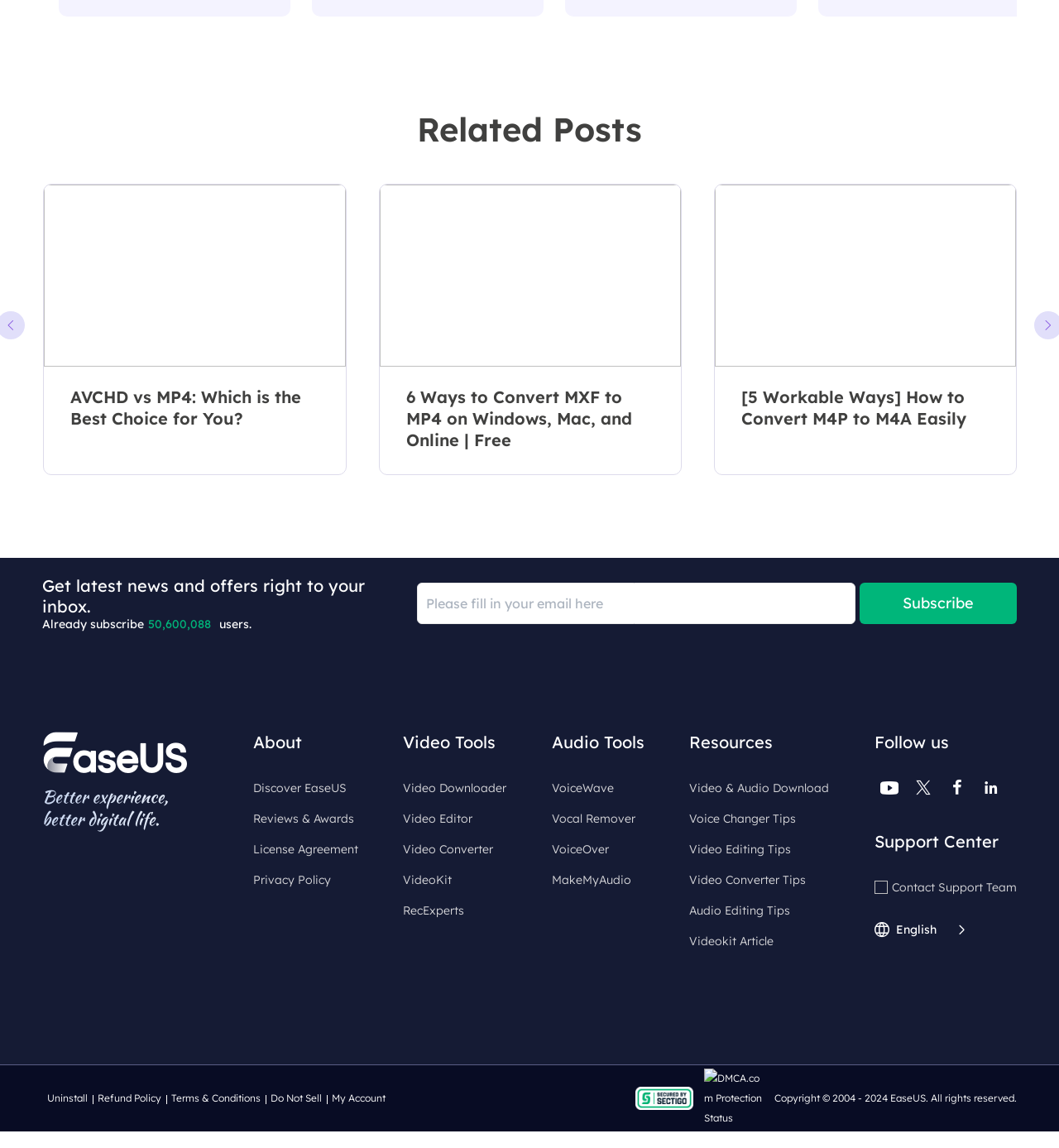Locate the bounding box coordinates of the element's region that should be clicked to carry out the following instruction: "Download videos with Video Downloader". The coordinates need to be four float numbers between 0 and 1, i.e., [left, top, right, bottom].

[0.381, 0.677, 0.478, 0.696]